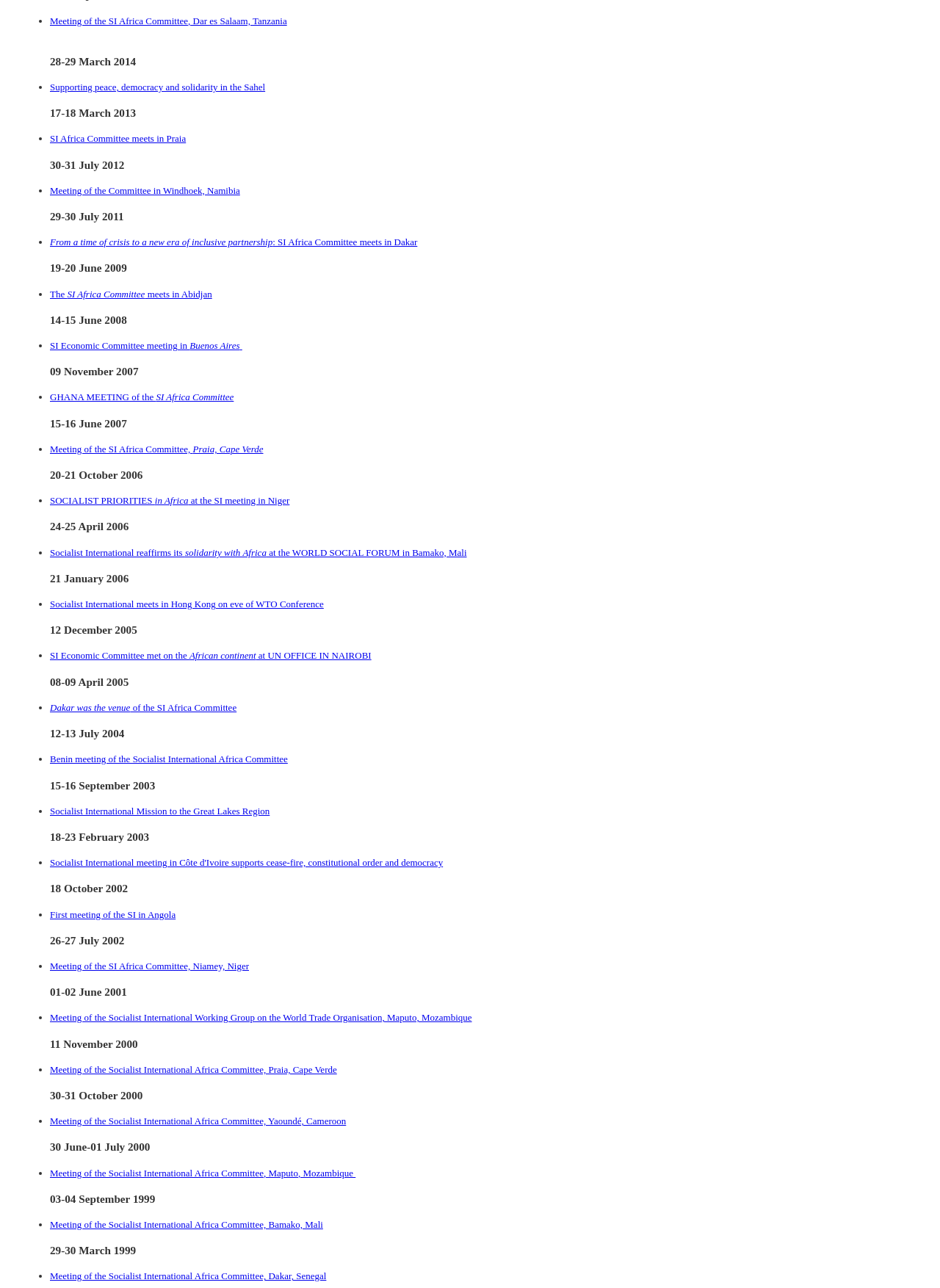Please find the bounding box coordinates of the element that must be clicked to perform the given instruction: "Click the link 'Supporting peace, democracy and solidarity in the Sahel'". The coordinates should be four float numbers from 0 to 1, i.e., [left, top, right, bottom].

[0.053, 0.063, 0.282, 0.072]